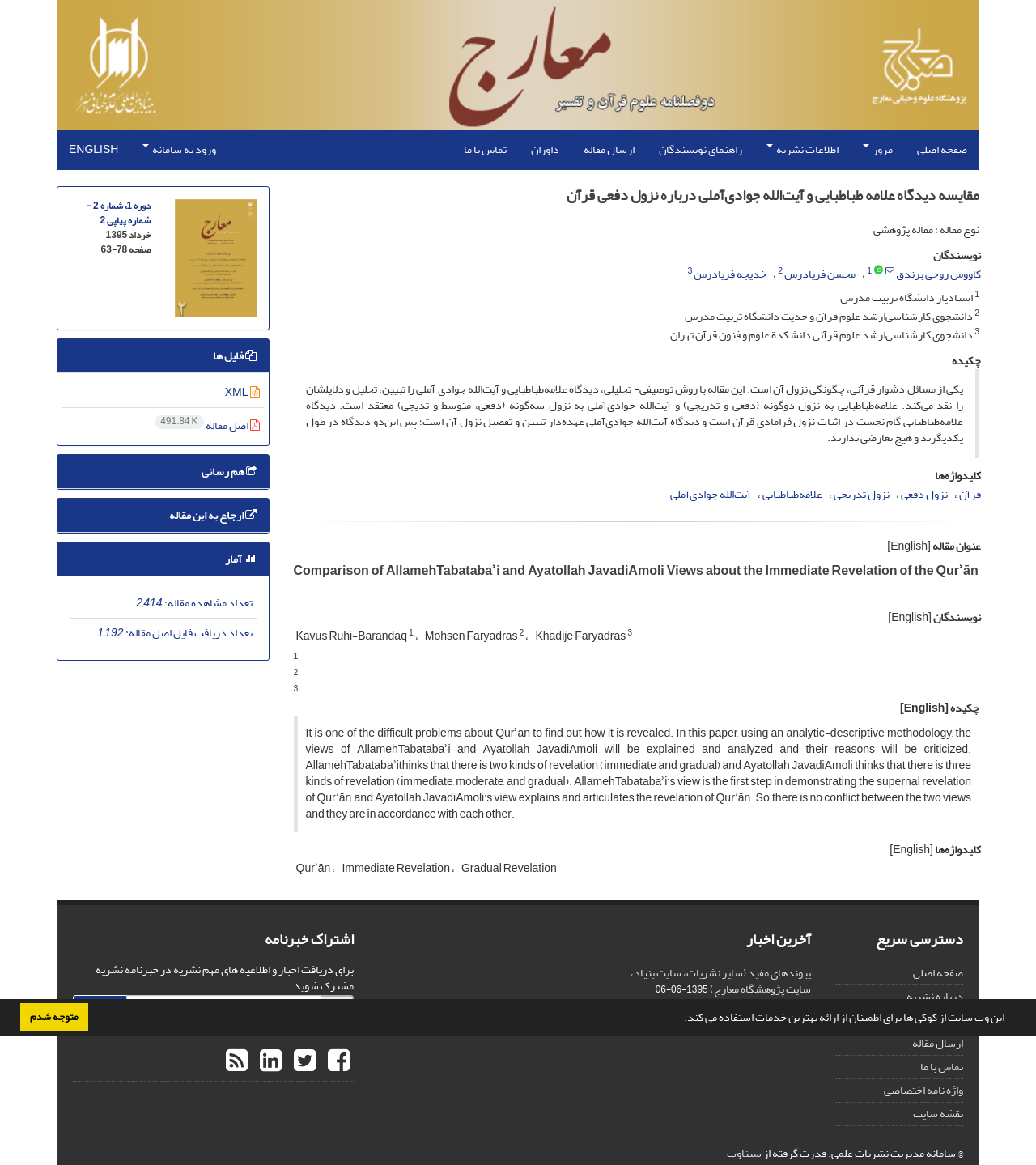Based on the image, please elaborate on the answer to the following question:
What is the title of the journal?

The title of the journal can be found at the bottom of the page, where it is written 'دوره 1، شماره 2 - شماره پیاپی 2 خرداد 1395 صفحه 63-78' which indicates that the article is published in the journal 'علوم قرآن و تفسیر معارج'.